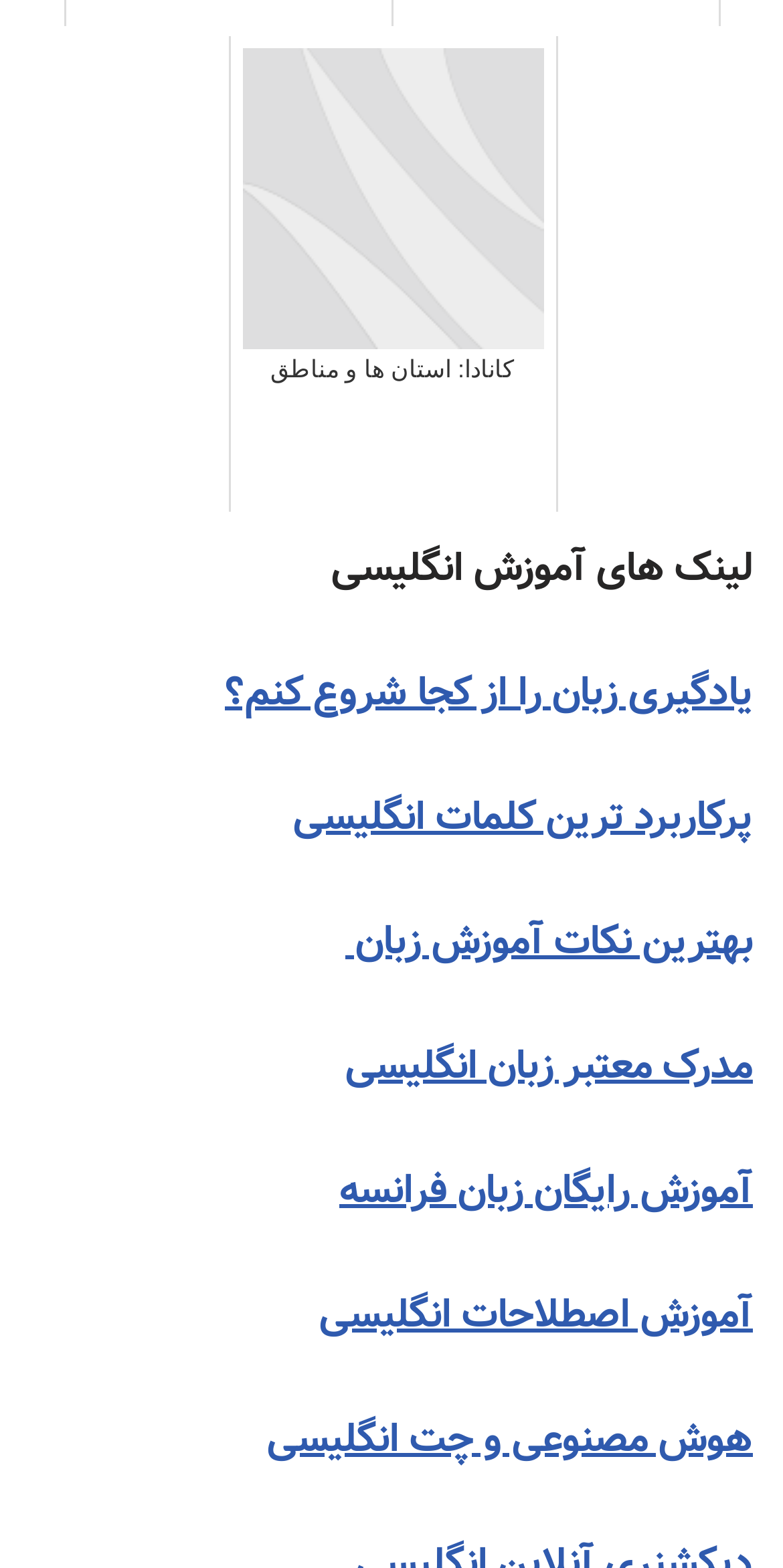Use a single word or phrase to answer the following:
What is the common theme among the headings?

Language Learning